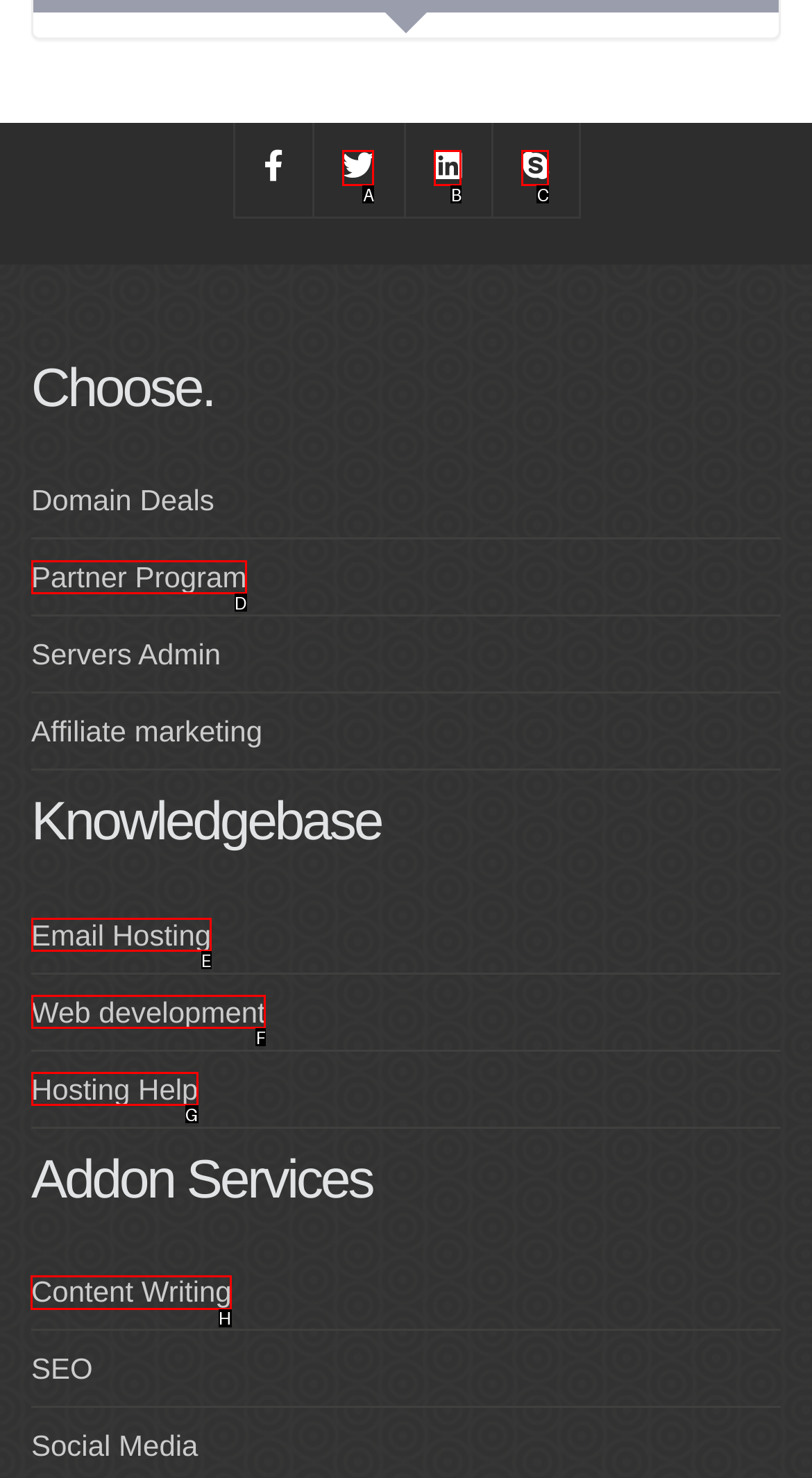Choose the HTML element you need to click to achieve the following task: Check out Content Writing
Respond with the letter of the selected option from the given choices directly.

H